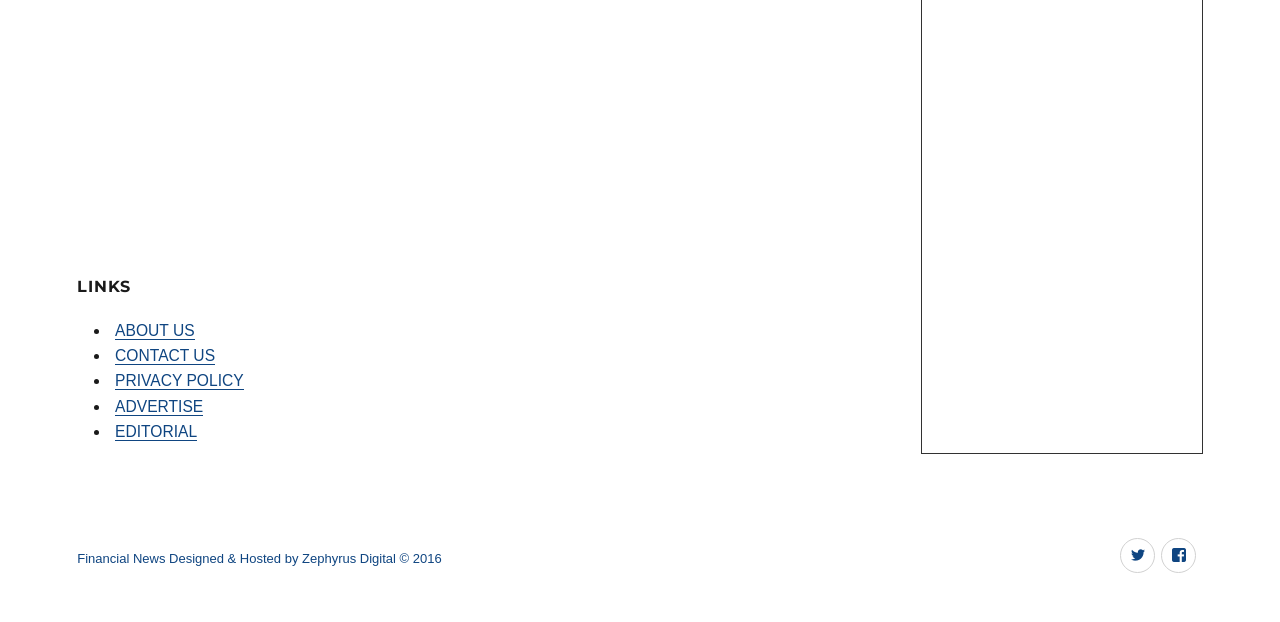Use one word or a short phrase to answer the question provided: 
What is the text of the link at the bottom left of the page?

Financial News